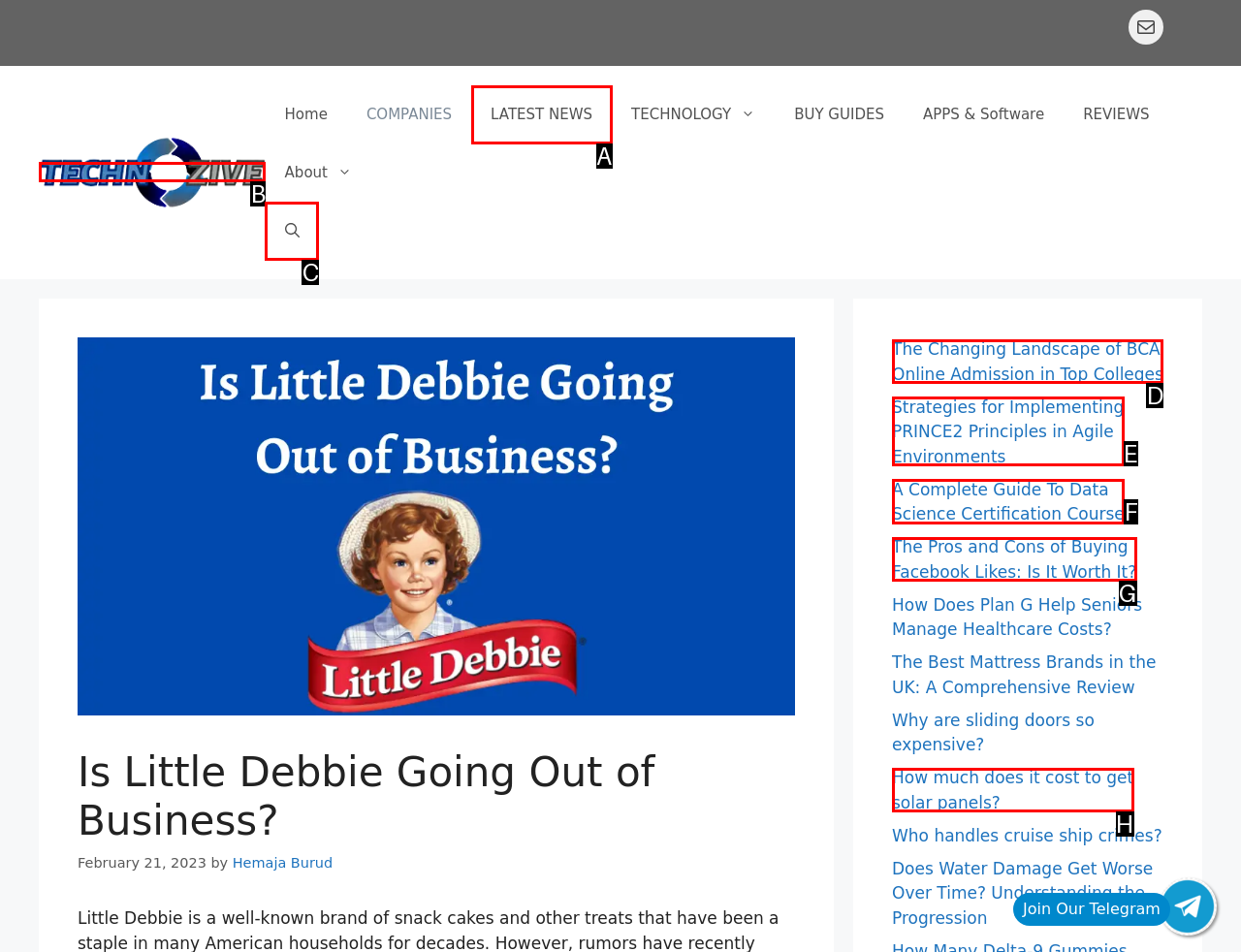Which UI element should be clicked to perform the following task: Open the search? Answer with the corresponding letter from the choices.

C